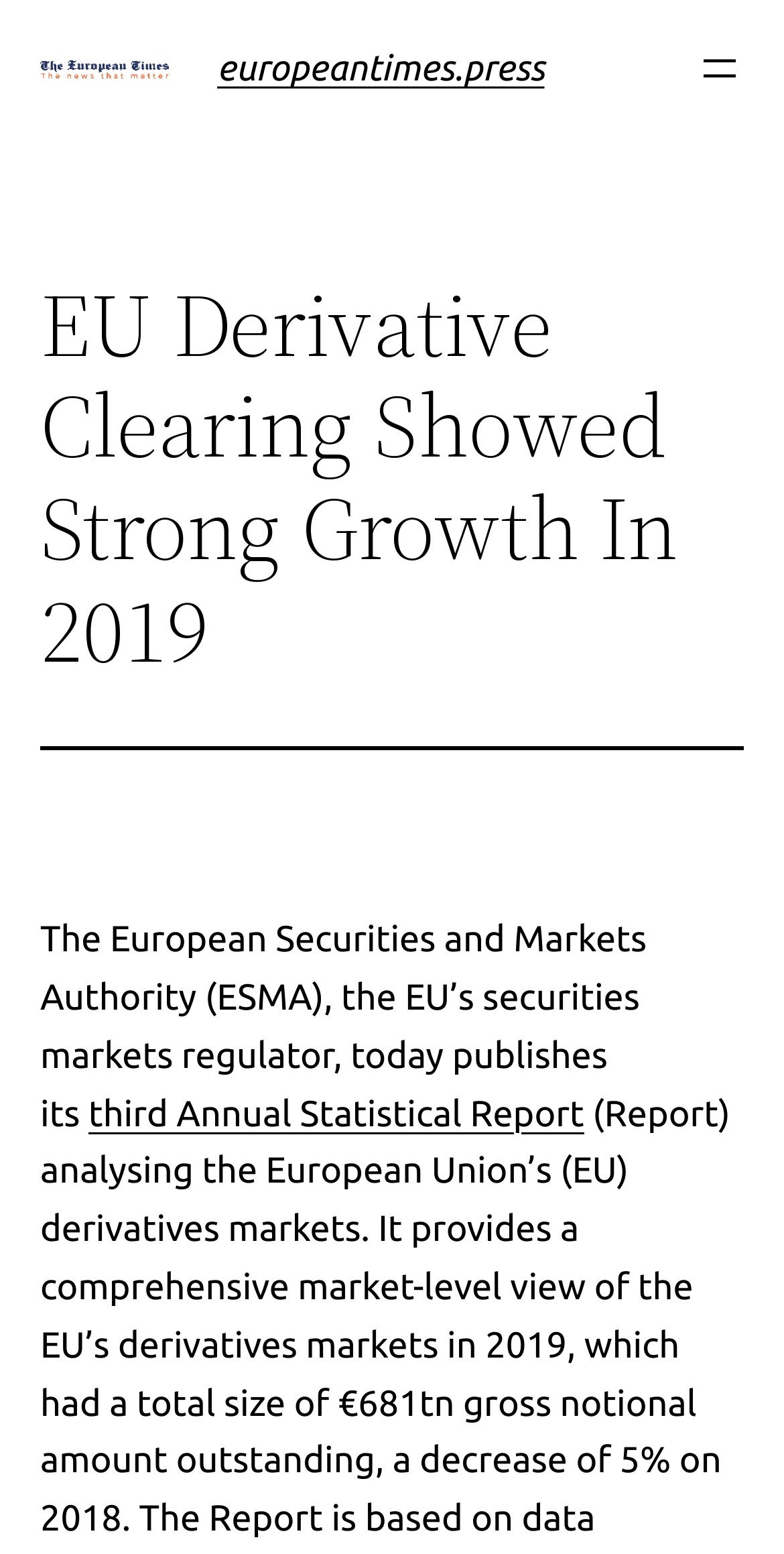Can you look at the image and give a comprehensive answer to the question:
What is the name of the regulator?

The name of the regulator can be found in the paragraph of text that starts with 'The European Securities and Markets Authority (ESMA), the EU’s securities markets regulator...' which explicitly states the name of the regulator.